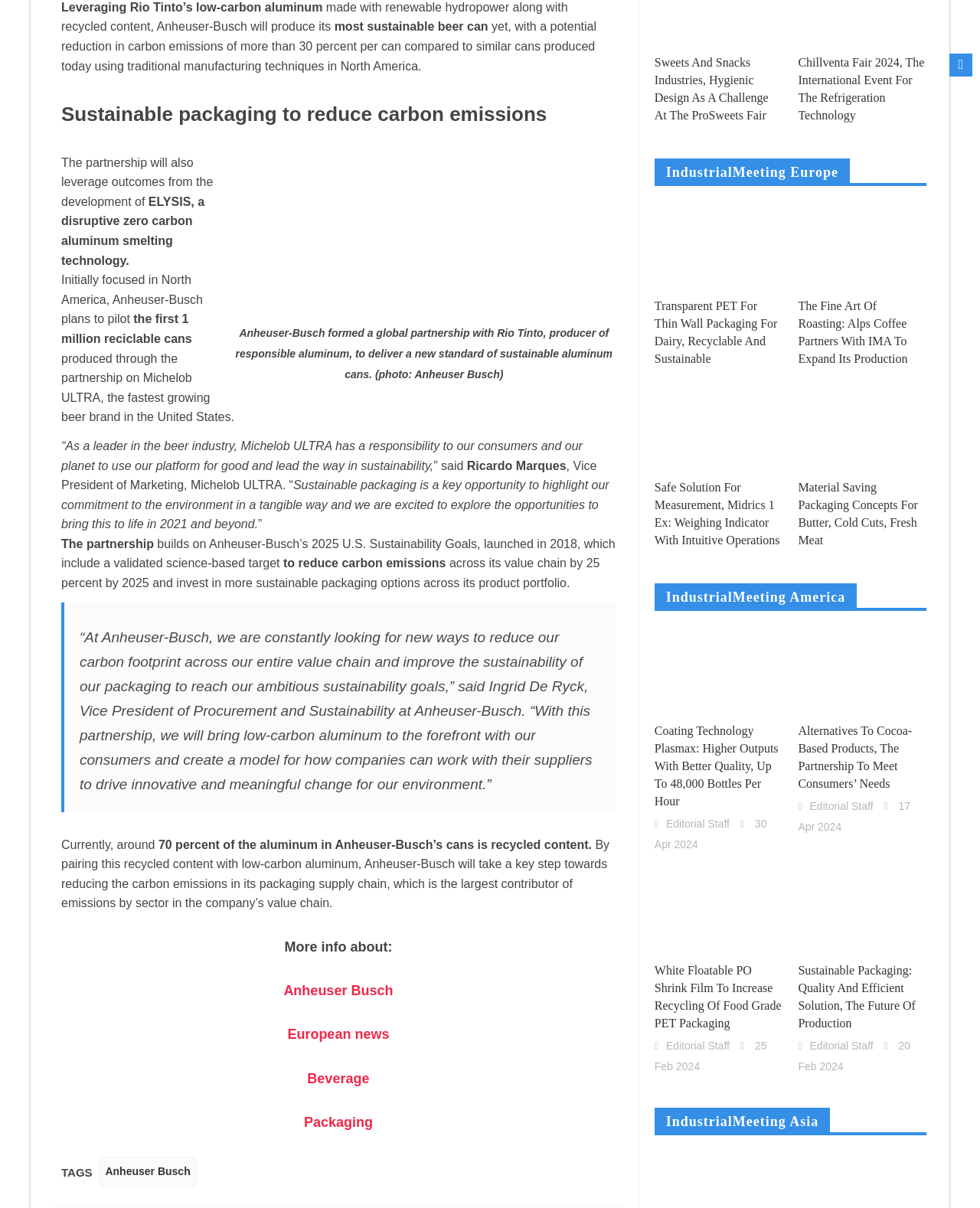Can you specify the bounding box coordinates for the region that should be clicked to fulfill this instruction: "Explore the article 'Transparent PET for thin wall packaging for dairy, recyclable and sustainable'".

[0.668, 0.17, 0.799, 0.241]